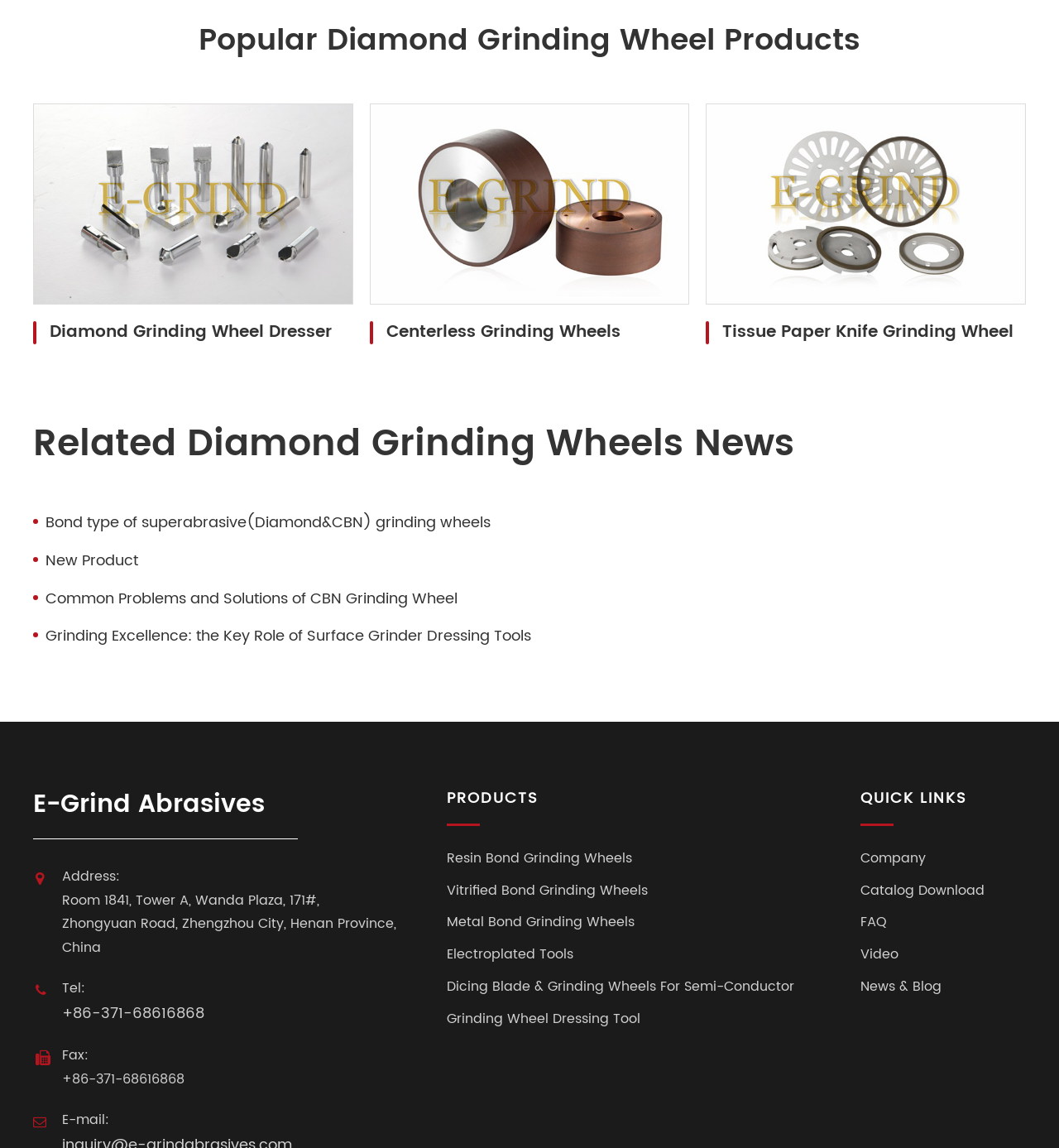What is the phone number of the company?
Using the visual information, respond with a single word or phrase.

+86-371-68616868